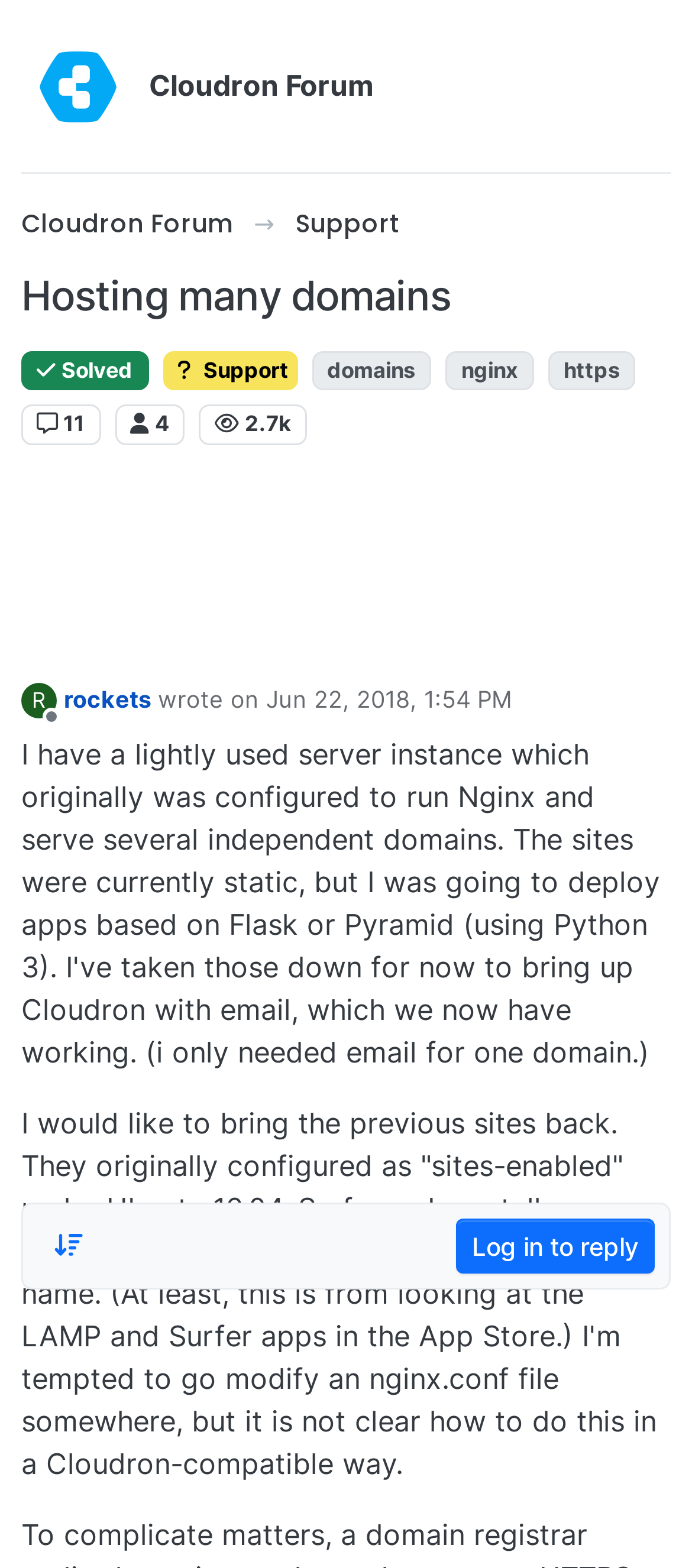Who replied to timmmmyboy?
Using the image, respond with a single word or phrase.

rockets